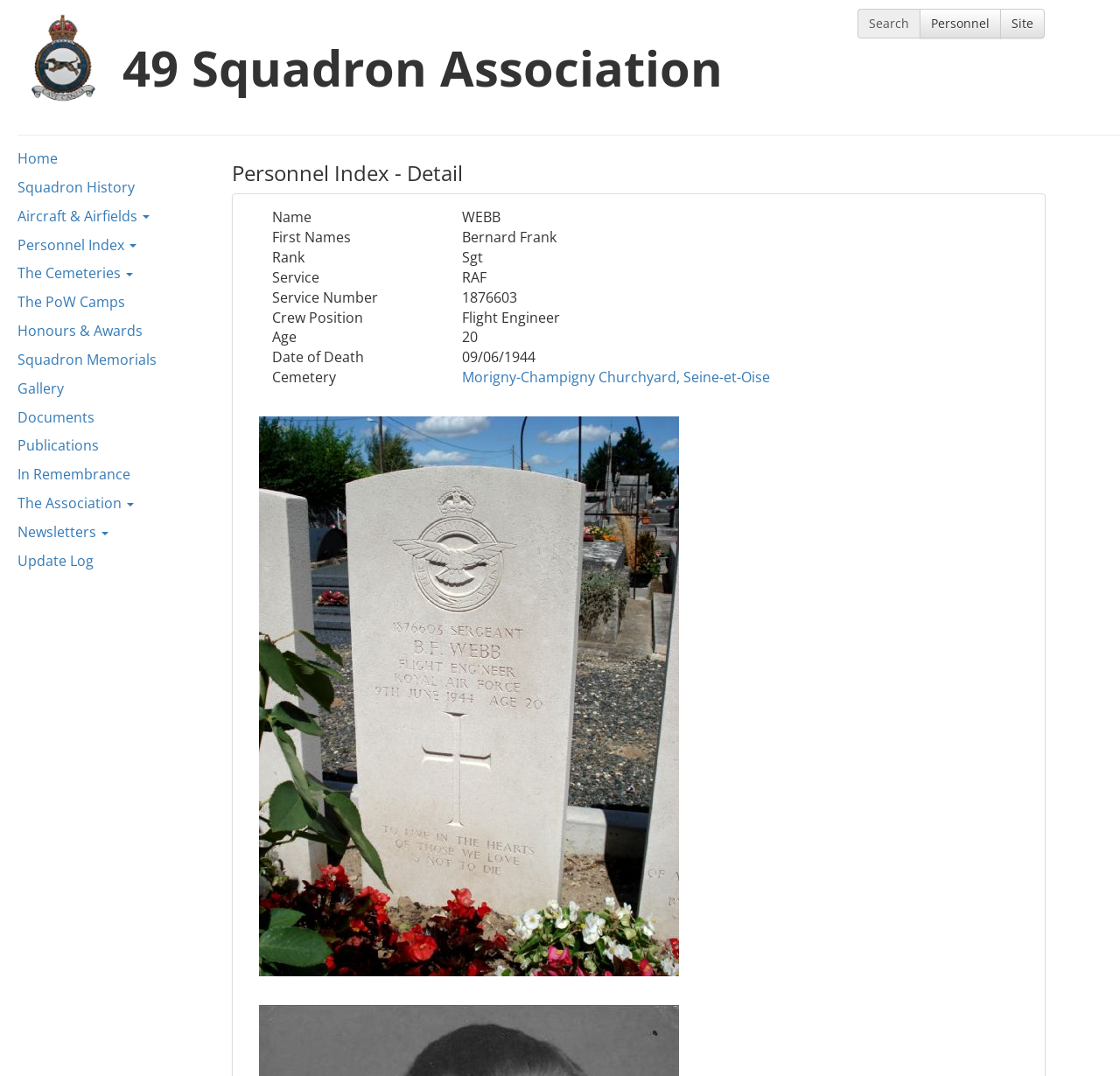Mark the bounding box of the element that matches the following description: "Gallery".

[0.012, 0.348, 0.144, 0.374]